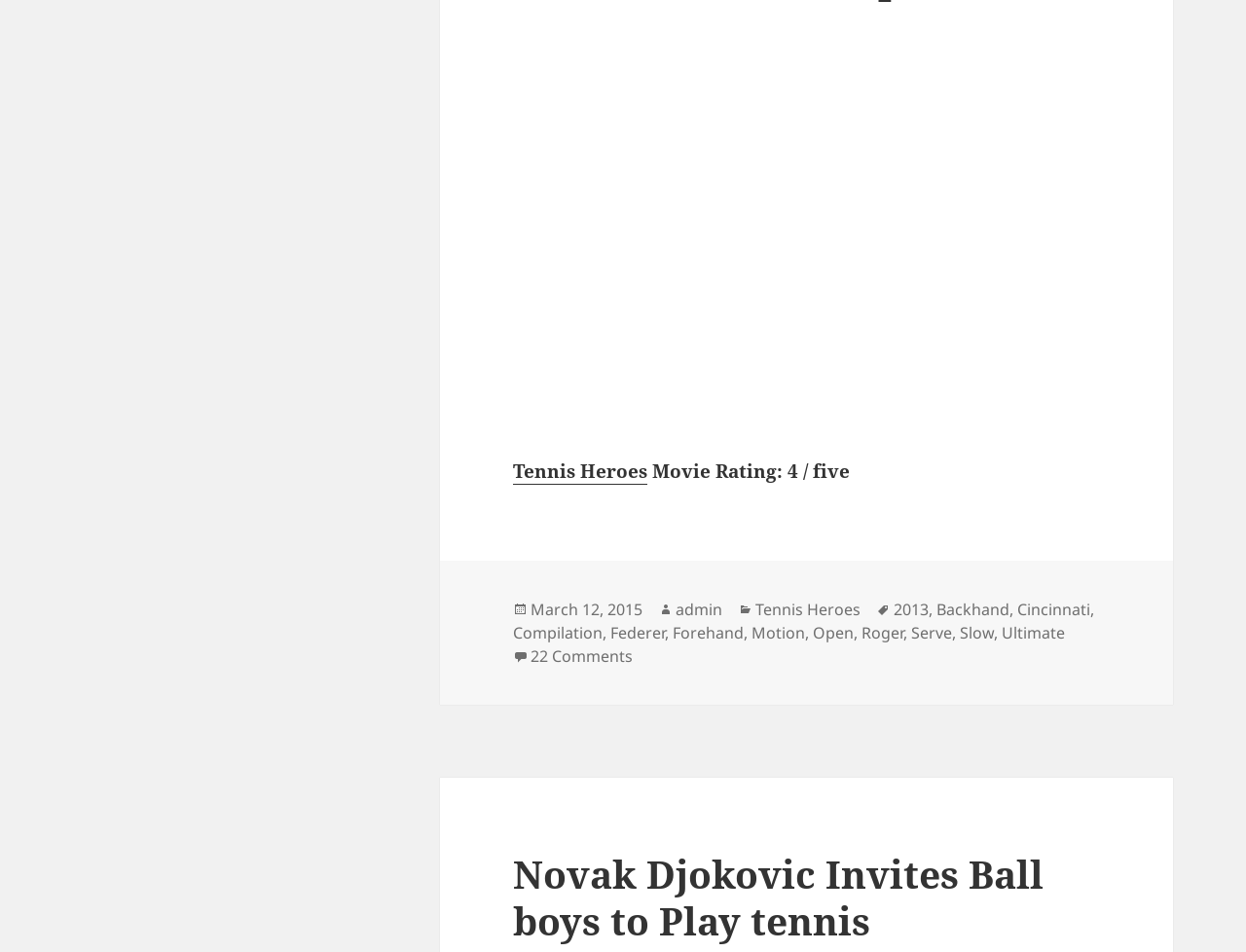Determine the bounding box coordinates of the clickable element to achieve the following action: 'Read the article about Novak Djokovic inviting ball boys to play tennis'. Provide the coordinates as four float values between 0 and 1, formatted as [left, top, right, bottom].

[0.412, 0.891, 0.838, 0.994]